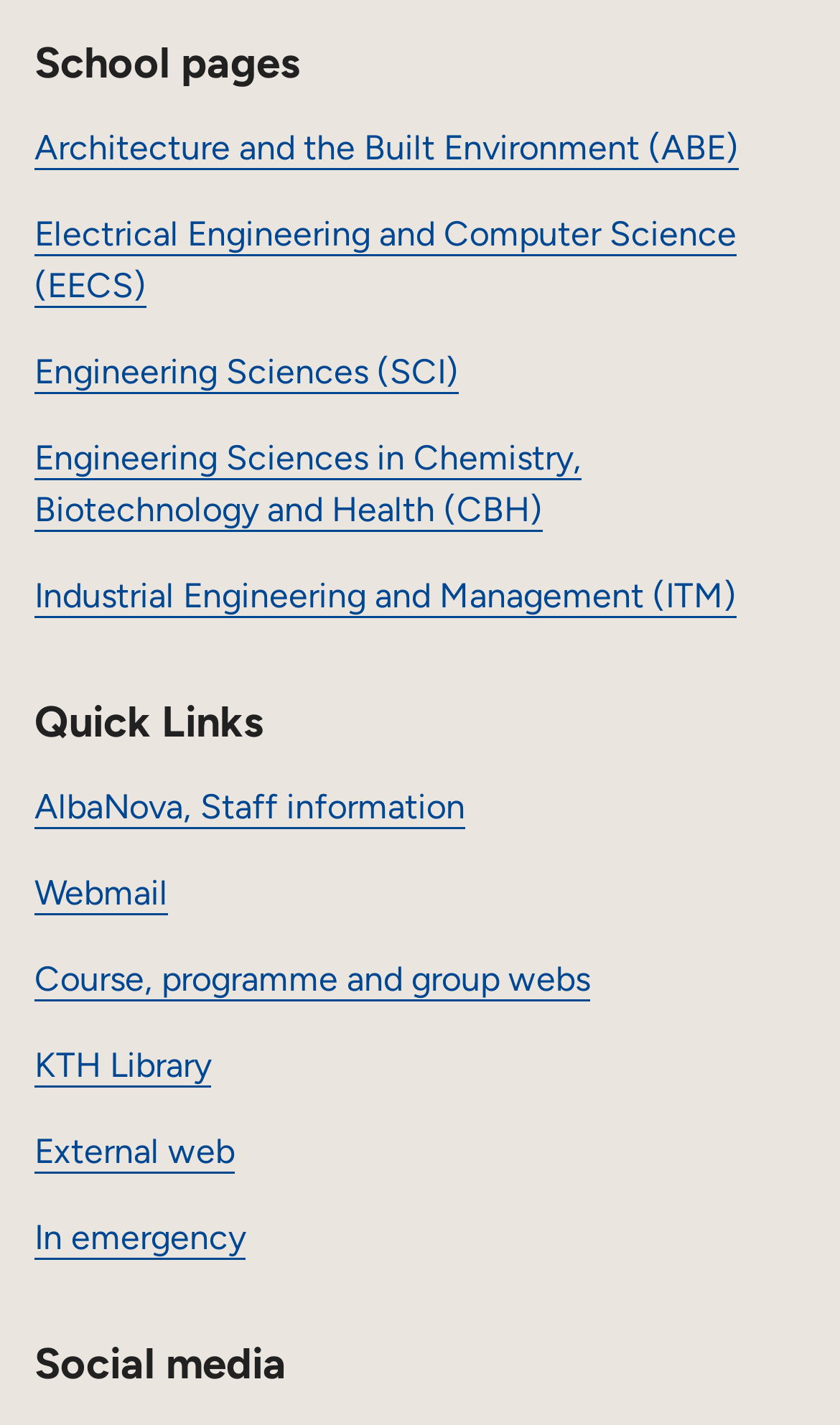Can you specify the bounding box coordinates of the area that needs to be clicked to fulfill the following instruction: "Click on Vapor Chemistry 100% menu item"?

None